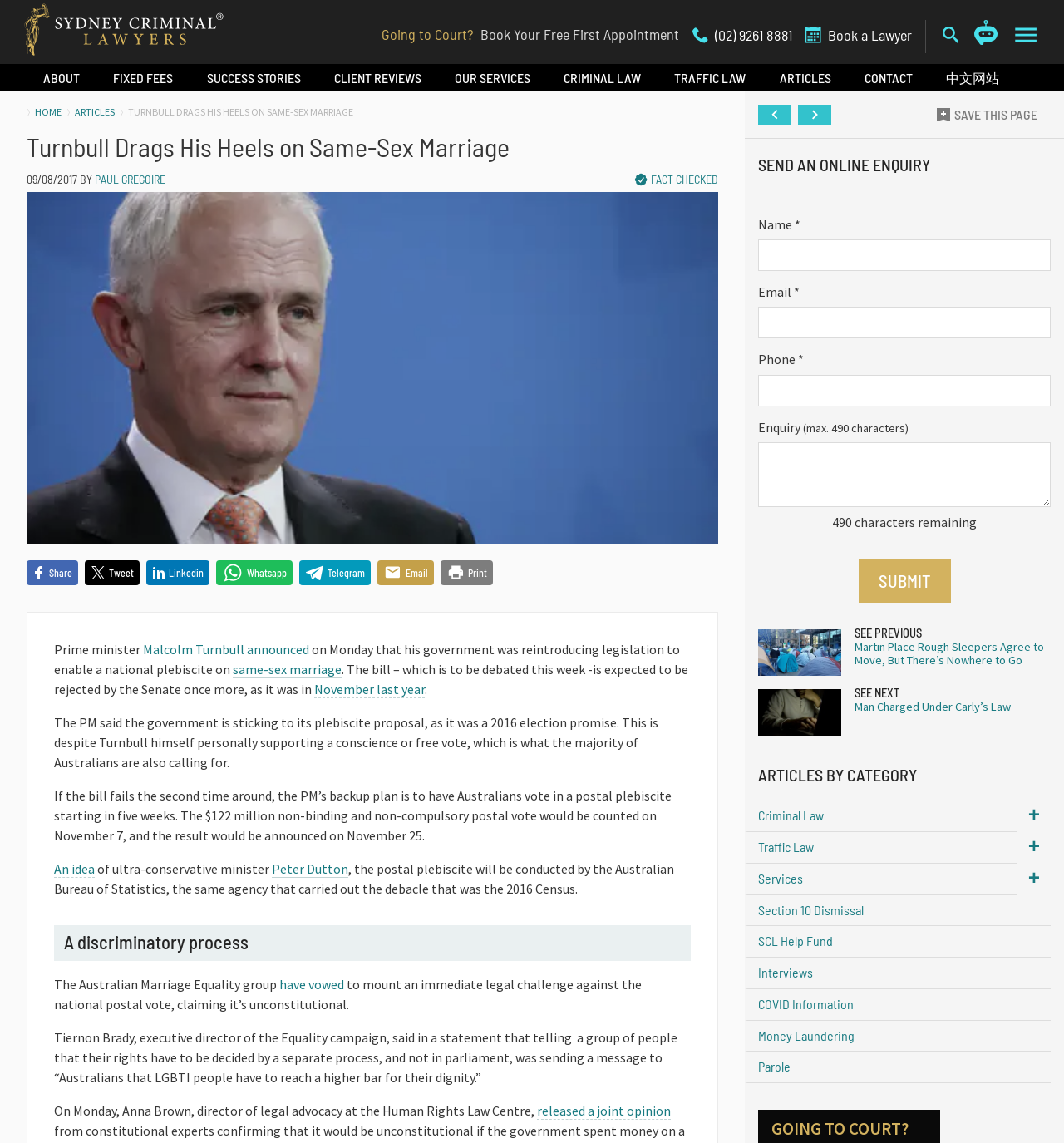Find the bounding box coordinates for the area you need to click to carry out the instruction: "Click on 'Book Your Free First Appointment'". The coordinates should be four float numbers between 0 and 1, indicated as [left, top, right, bottom].

[0.452, 0.021, 0.638, 0.037]